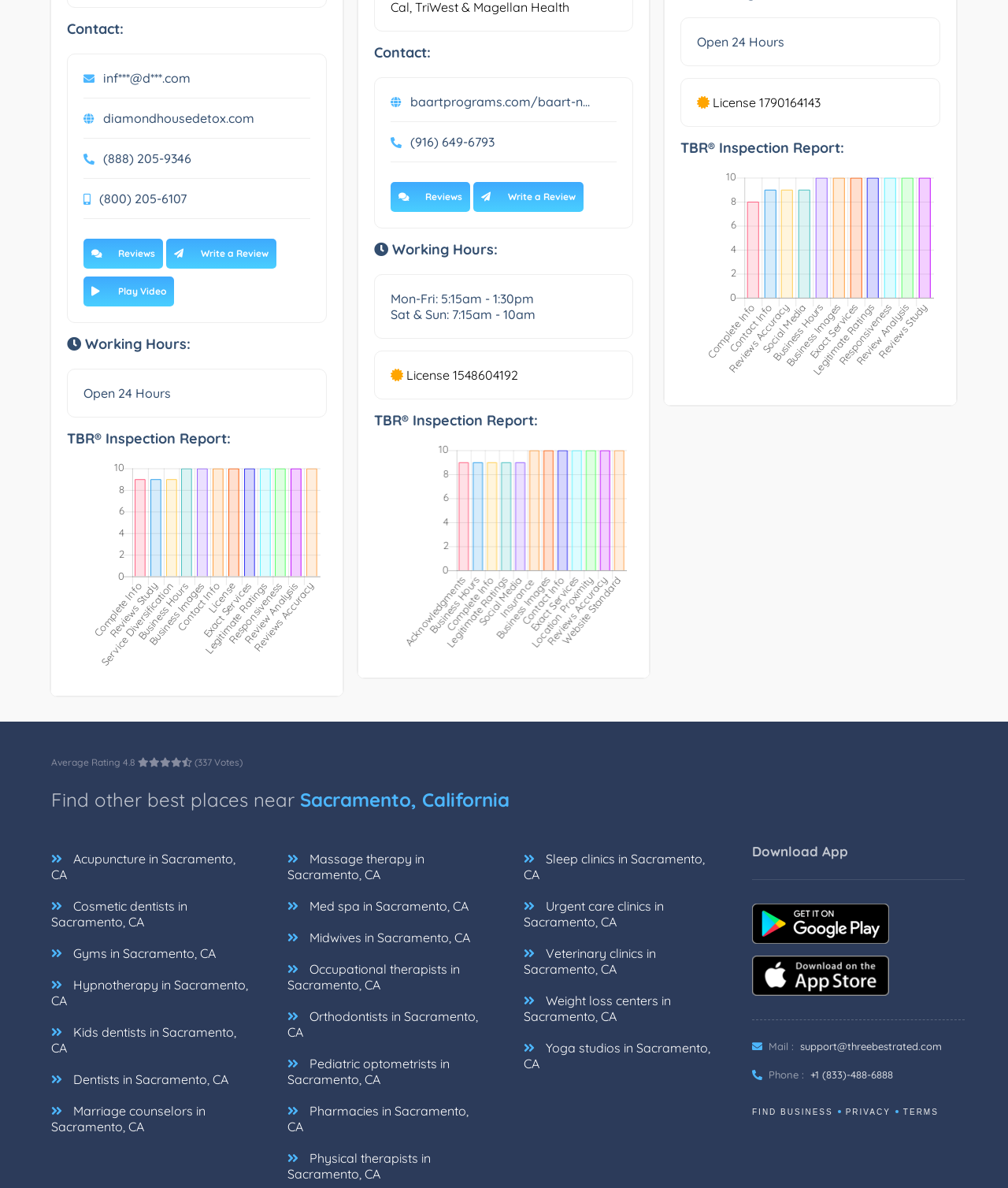Can you specify the bounding box coordinates of the area that needs to be clicked to fulfill the following instruction: "Click the link to Abilities, Items & Spells"?

None